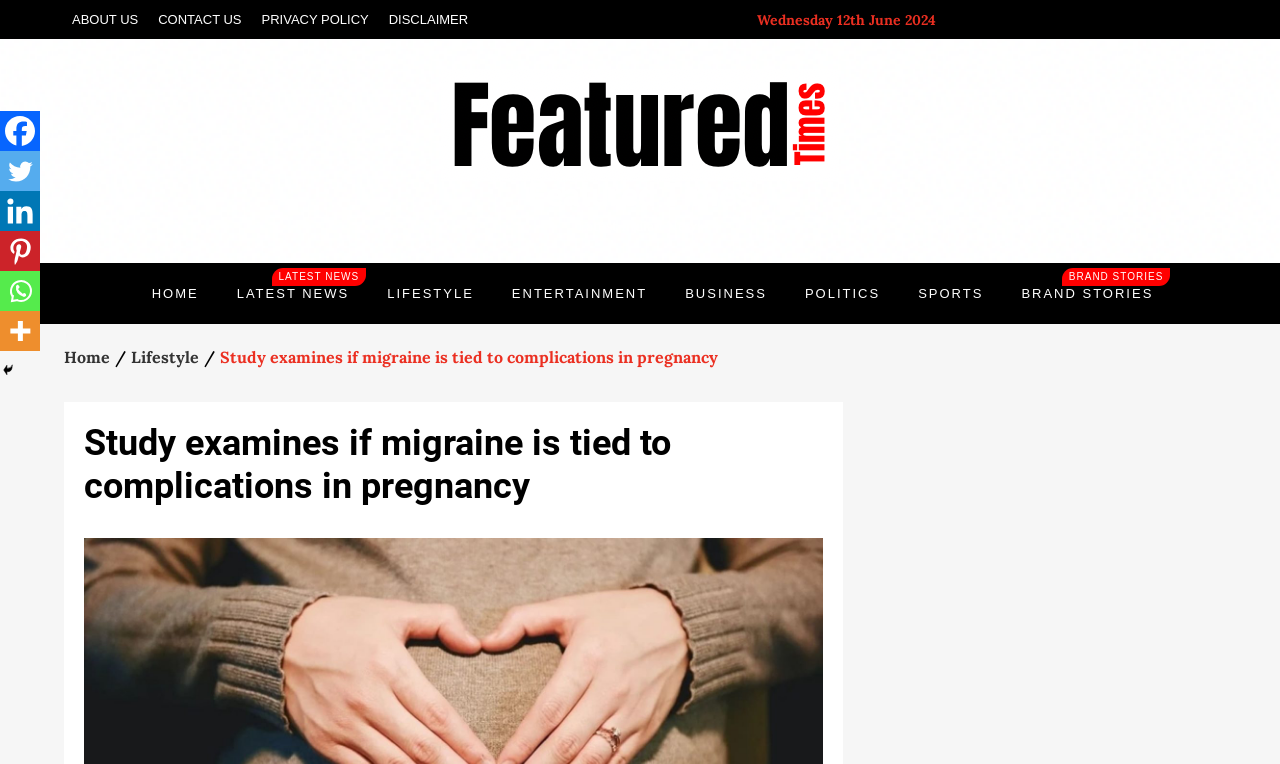Respond to the following question using a concise word or phrase: 
How many social media links are available?

6